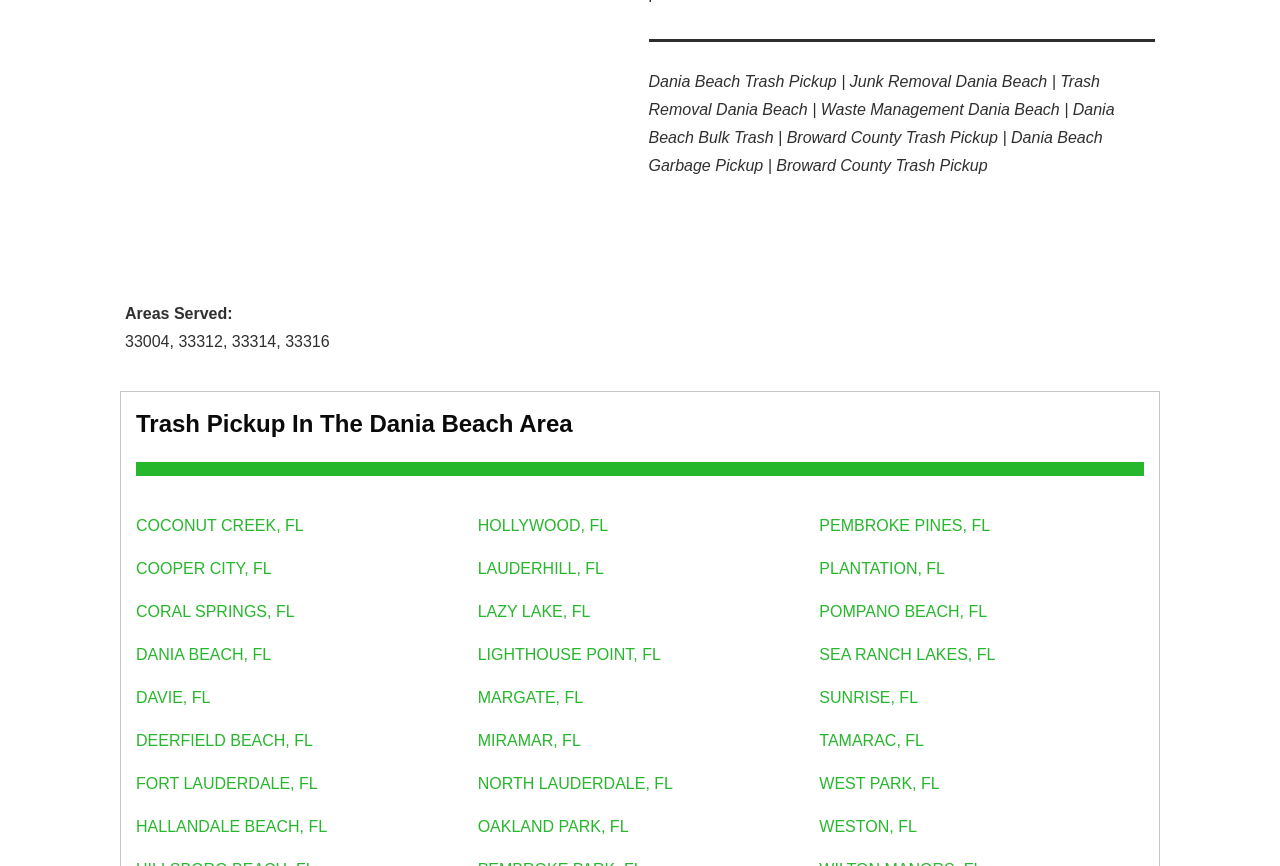Locate the bounding box coordinates of the clickable area to execute the instruction: "Click on WESTON, FL". Provide the coordinates as four float numbers between 0 and 1, represented as [left, top, right, bottom].

[0.64, 0.944, 0.716, 0.964]